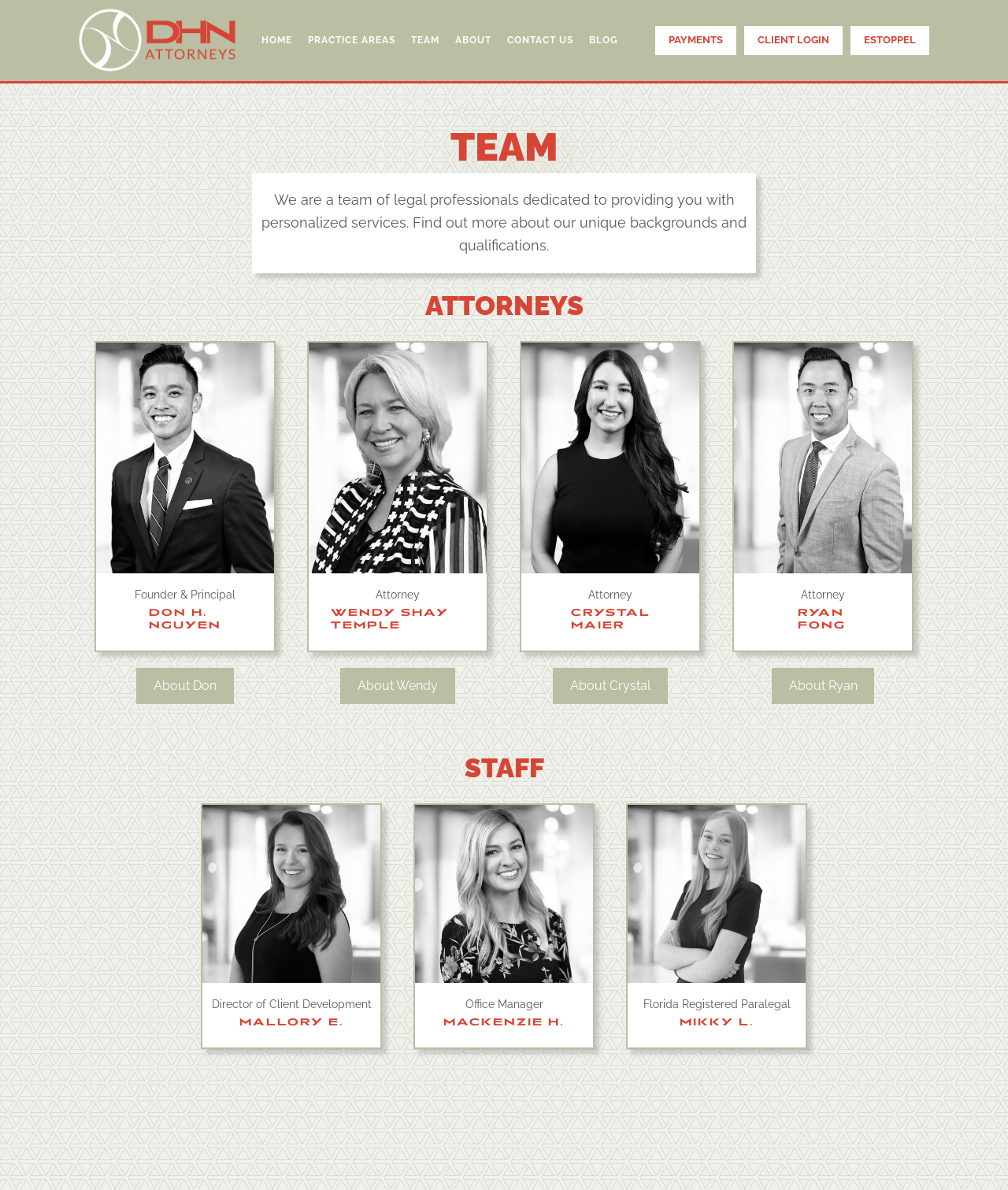Specify the bounding box coordinates of the region I need to click to perform the following instruction: "learn about Don". The coordinates must be four float numbers in the range of 0 to 1, i.e., [left, top, right, bottom].

[0.135, 0.561, 0.232, 0.592]